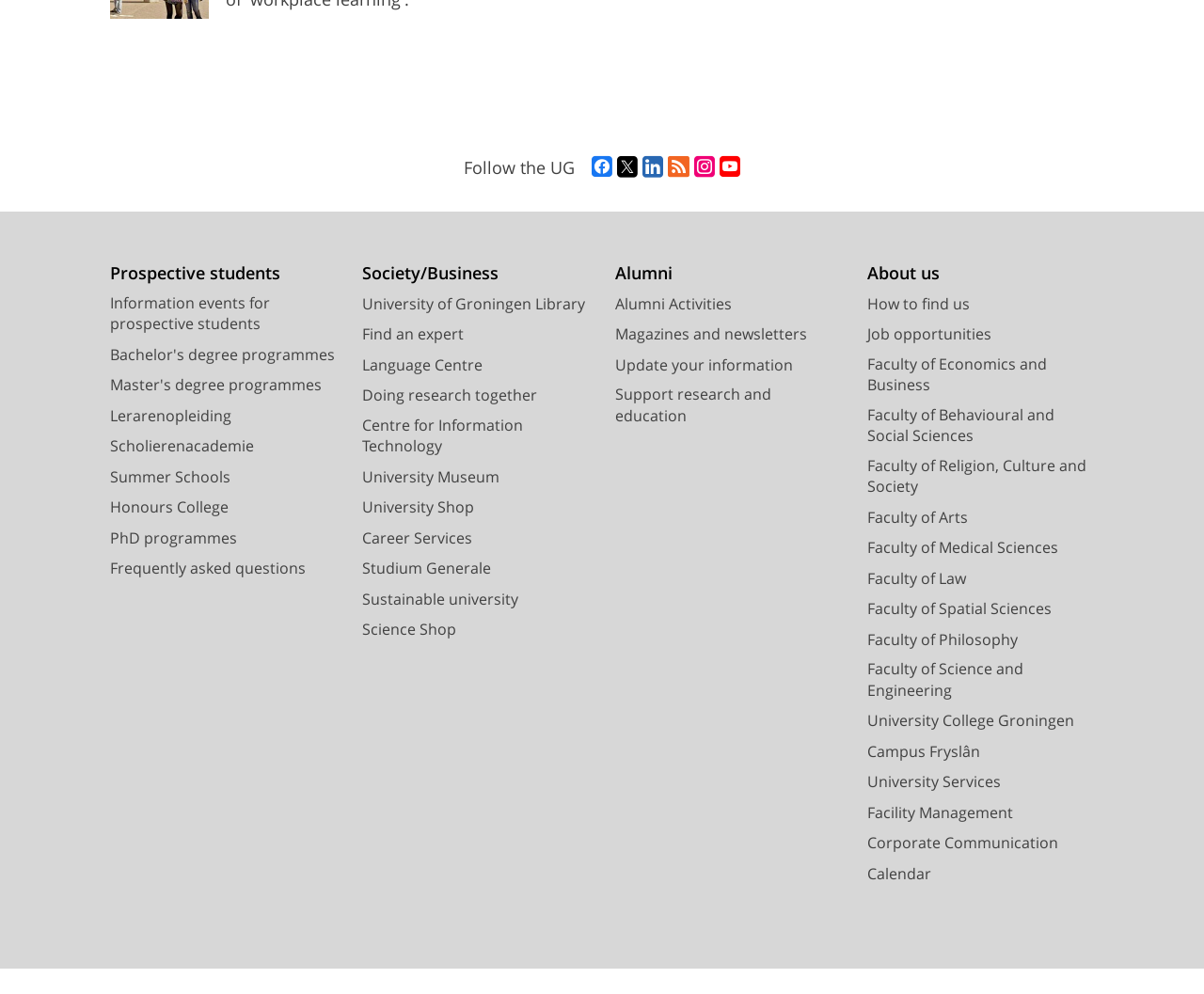Determine the bounding box coordinates of the element's region needed to click to follow the instruction: "Explore Bachelor's degree programmes". Provide these coordinates as four float numbers between 0 and 1, formatted as [left, top, right, bottom].

[0.091, 0.346, 0.278, 0.367]